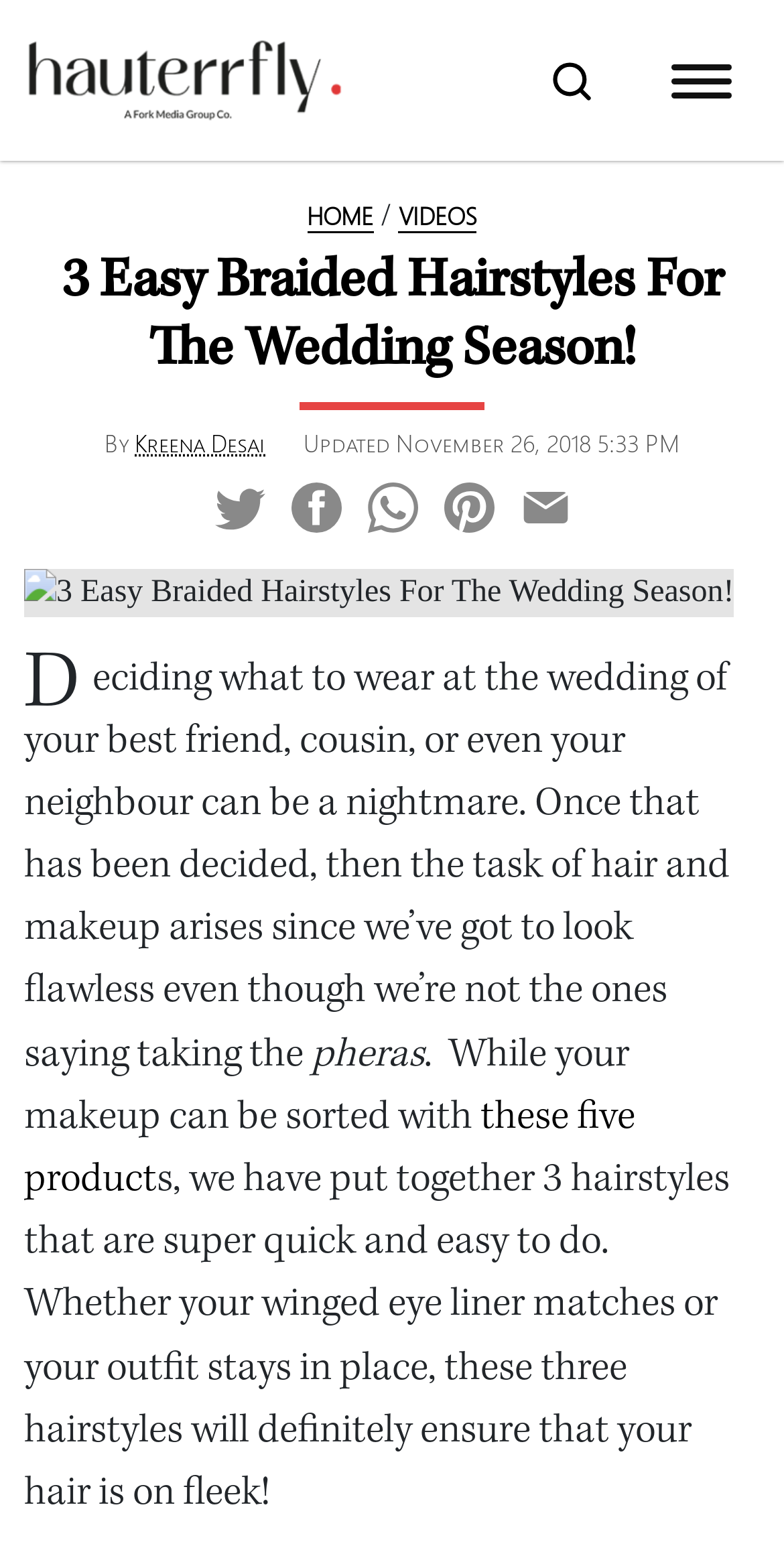Determine the bounding box for the HTML element described here: "these five product". The coordinates should be given as [left, top, right, bottom] with each number being a float between 0 and 1.

[0.031, 0.708, 0.81, 0.776]